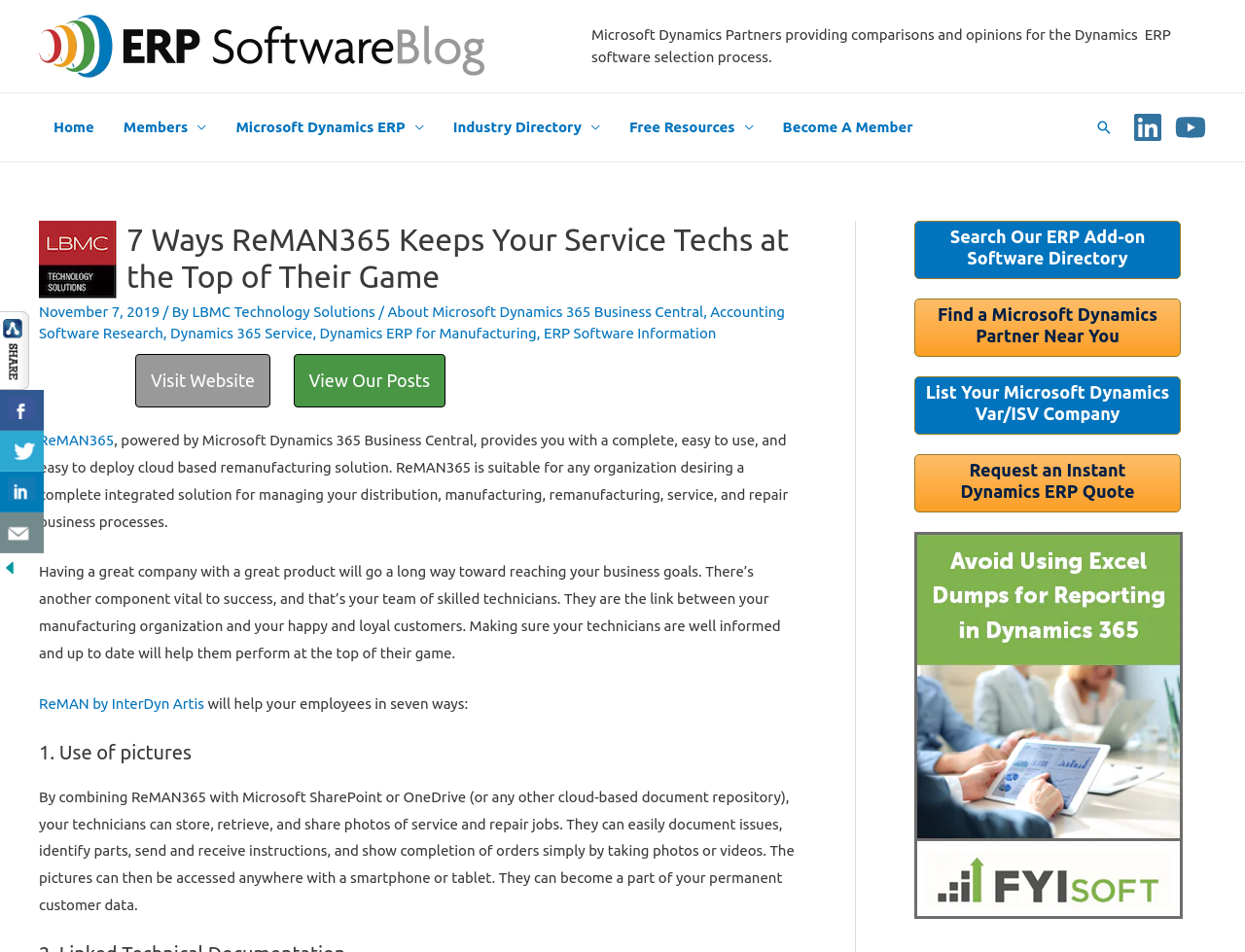Answer in one word or a short phrase: 
What is the name of the Microsoft Dynamics partner mentioned on the webpage?

LBMC Technology Solutions